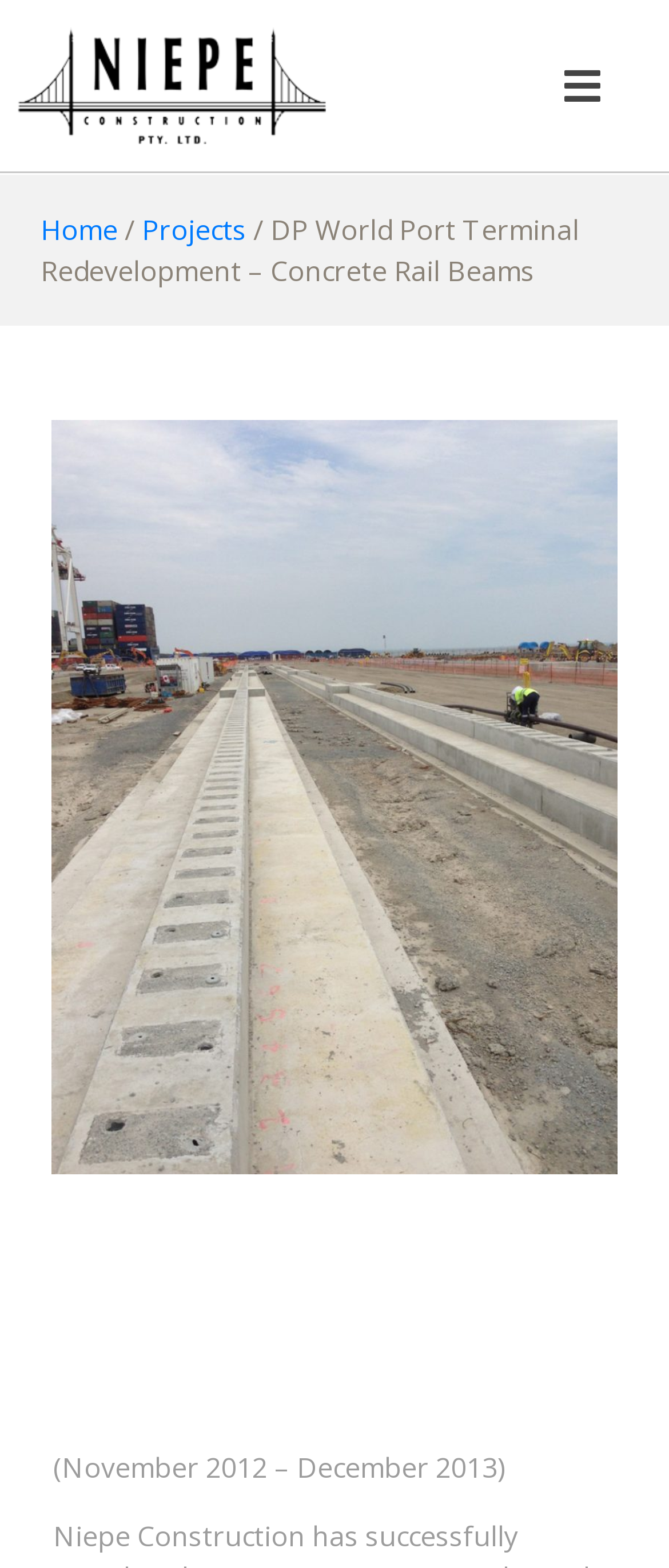What is the company name in the logo?
Give a detailed response to the question by analyzing the screenshot.

The logo is an image element located at the top-left corner of the webpage, and it has a corresponding link with the text 'Niepe Construction', which suggests that the logo represents the company Niepe Construction.